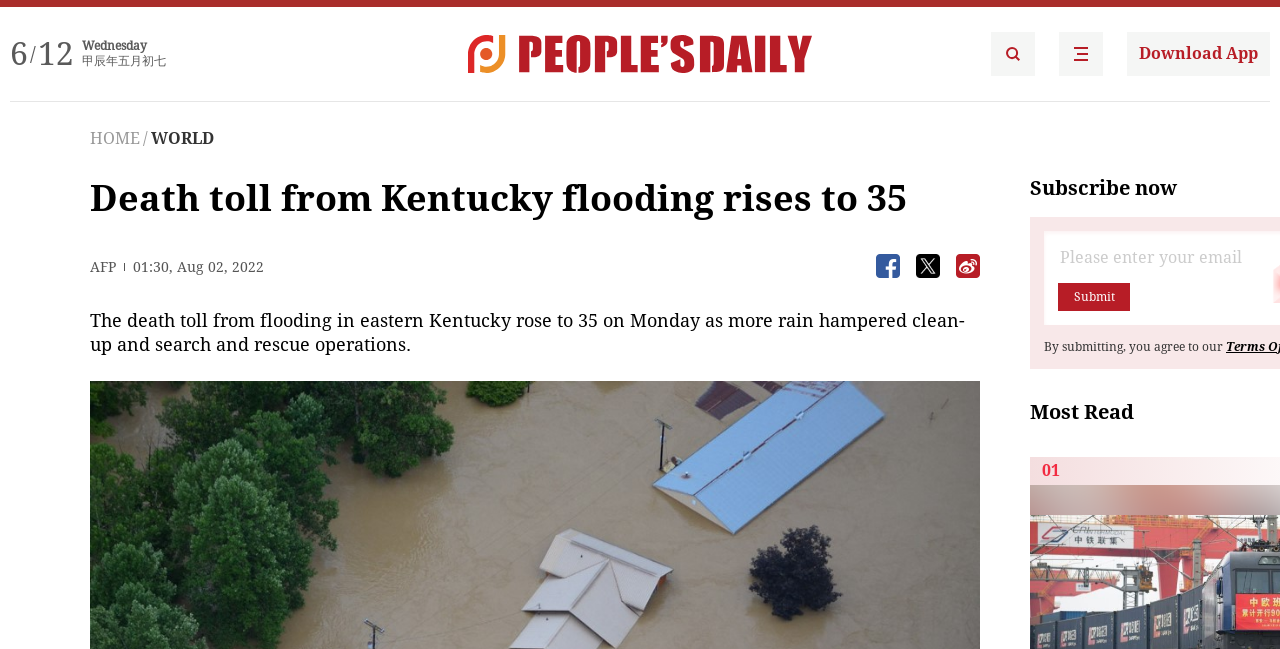What is the current date?
Based on the image content, provide your answer in one word or a short phrase.

Aug 02, 2022